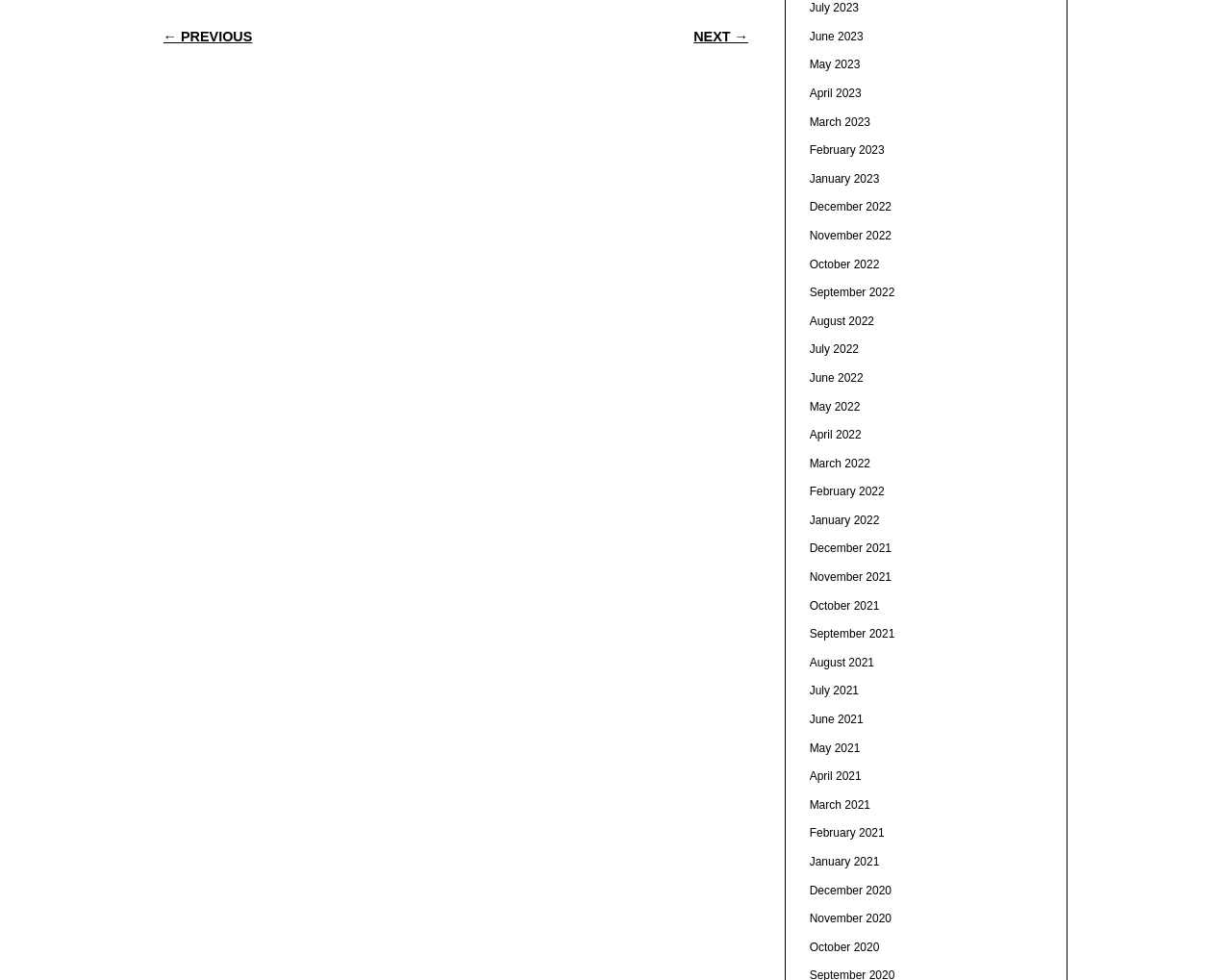What is the purpose of the links with month and year labels?
Based on the screenshot, provide a one-word or short-phrase response.

Archives